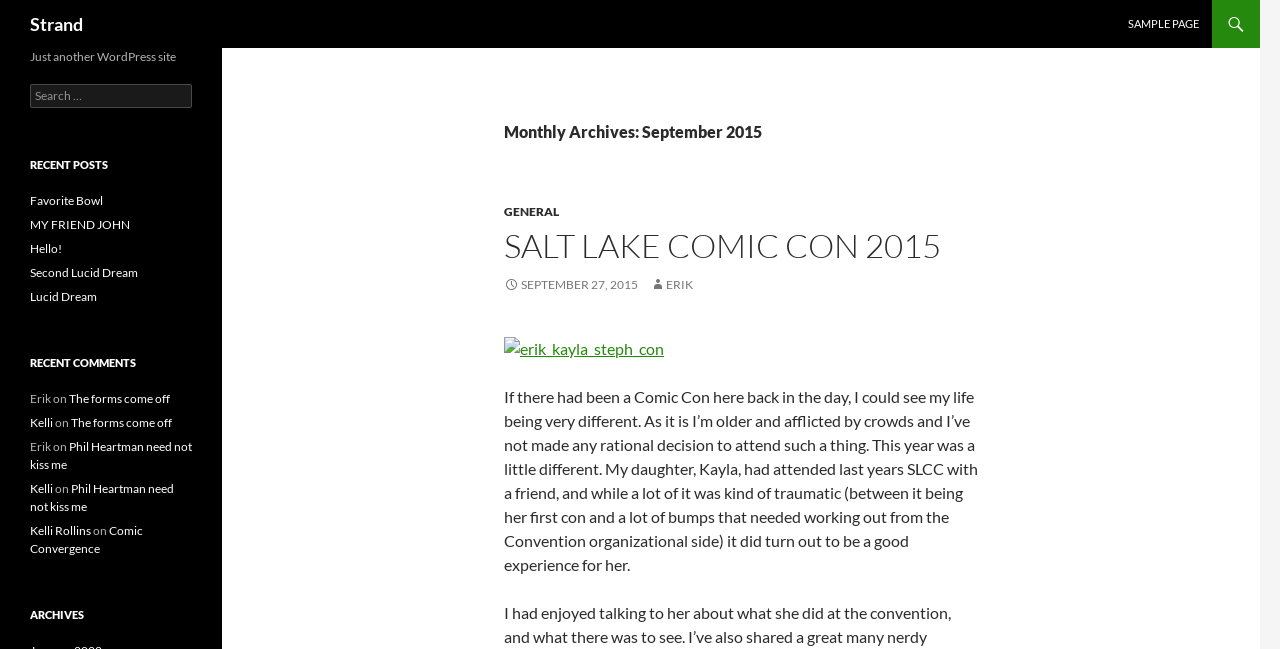Please specify the bounding box coordinates of the clickable region to carry out the following instruction: "Click on the 'SAMPLE PAGE' link". The coordinates should be four float numbers between 0 and 1, in the format [left, top, right, bottom].

[0.872, 0.0, 0.946, 0.074]